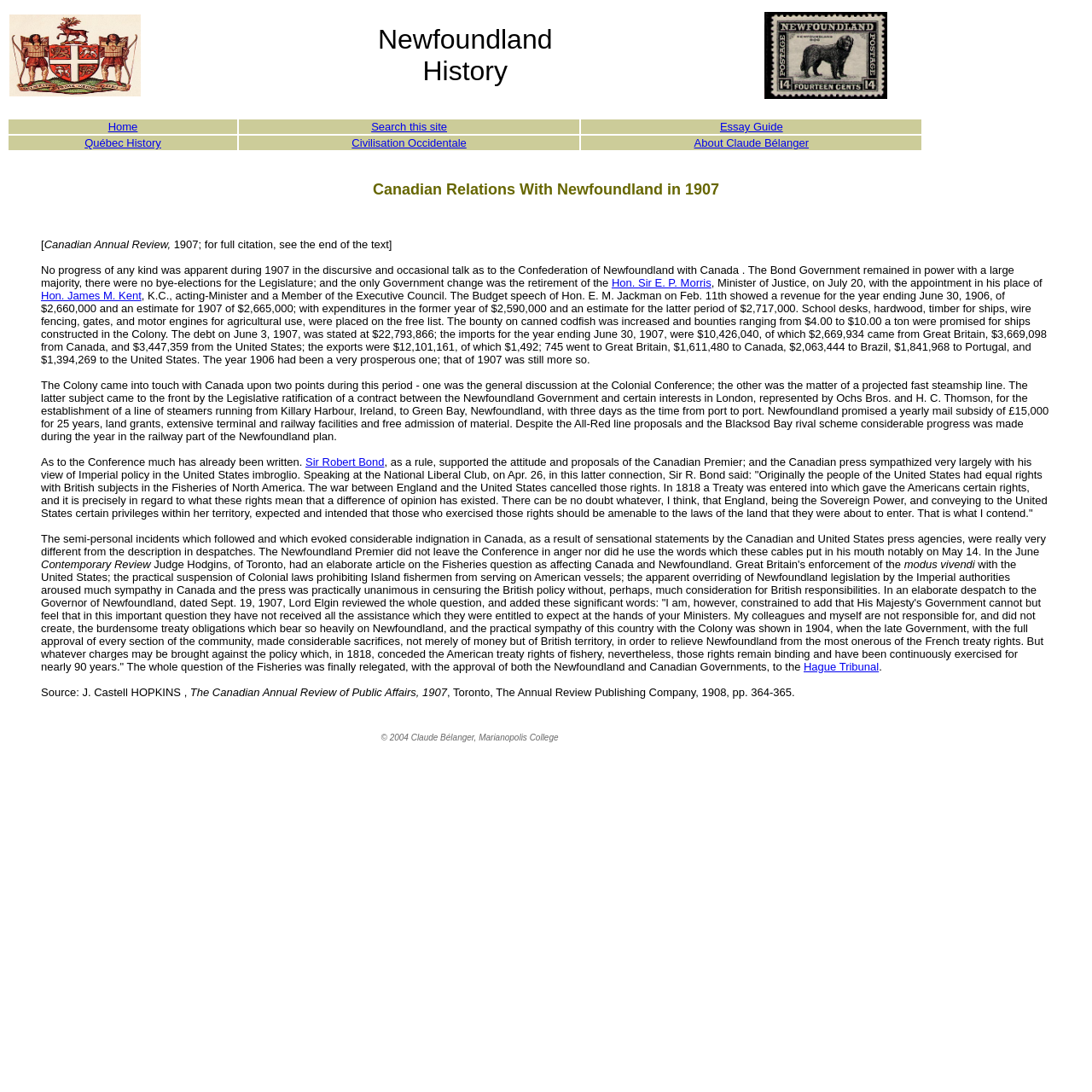How many links are there in the second table?
Using the image, provide a concise answer in one word or a short phrase.

3